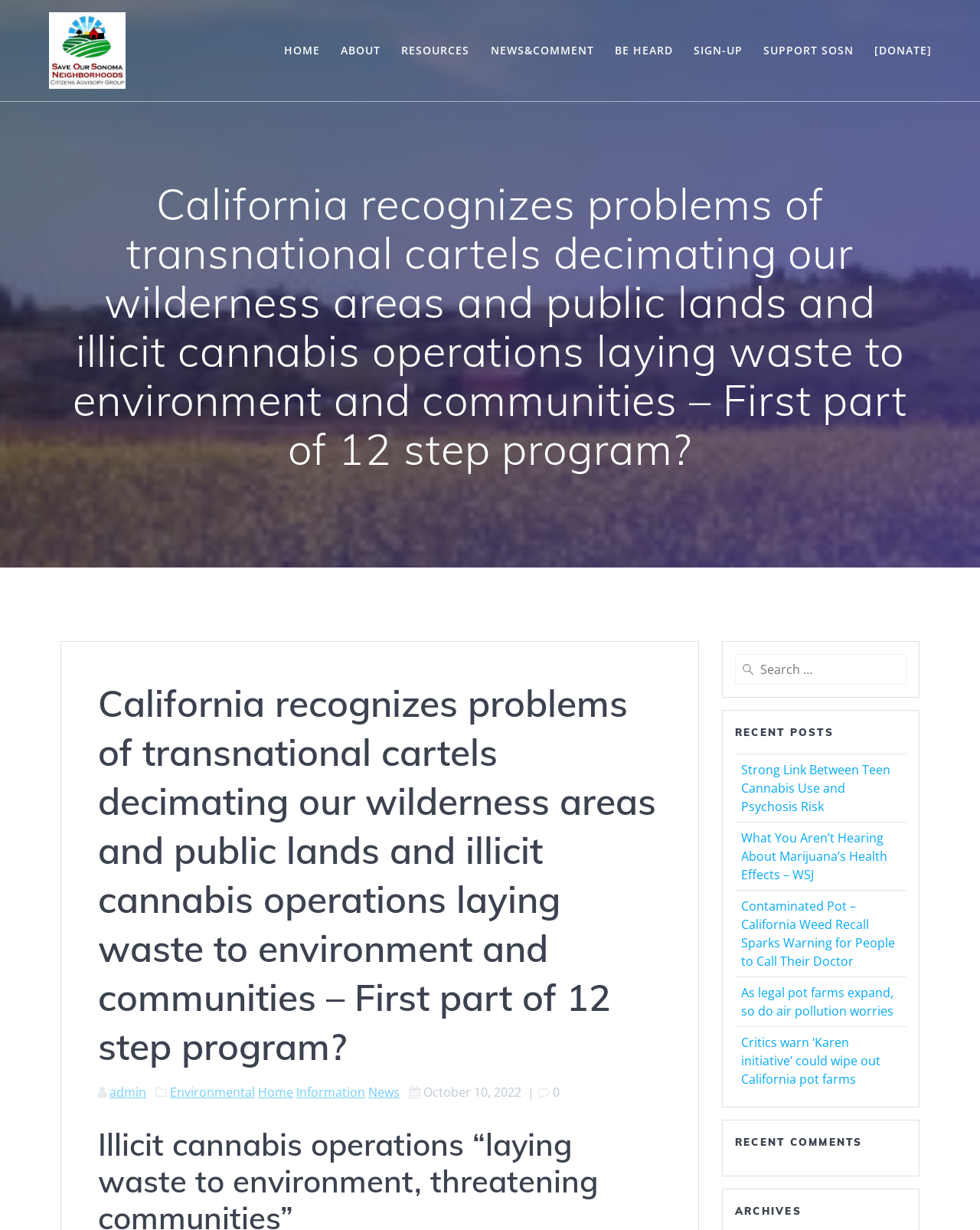Produce an extensive caption that describes everything on the webpage.

The webpage appears to be a blog or news website focused on environmental and community issues related to cannabis operations. At the top left, there is a logo and a link to "SOS Neighborhoods" with an accompanying image. 

To the right of the logo, there is a navigation menu with links to "HOME", "ABOUT", "RESOURCES", "NEWS&COMMENT", "BE HEARD", "SIGN-UP", "SUPPORT SOSN", and "[DONATE]". 

Below the navigation menu, there are two headings with the same title, "California recognizes problems of transnational cartels decimating our wilderness areas and public lands and illicit cannabis operations laying waste to environment and communities – First part of 12 step program?".

On the bottom left, there are links to "admin", "Environmental", "Home", "Information", "News", and a date "October 10, 2022". 

On the right side, there is a search bar with a label "Search for:". 

Below the search bar, there is a section titled "RECENT POSTS" with five links to news articles related to cannabis use and its effects. The articles' titles include "Strong Link Between Teen Cannabis Use and Psychosis Risk", "What You Aren’t Hearing About Marijuana’s Health Effects – WSJ", "Contaminated Pot – California Weed Recall Sparks Warning for People to Call Their Doctor", "As legal pot farms expand, so do air pollution worries", and "Critics warn ‘Karen initiative’ could wipe out California pot farms".

Further down, there are two more headings, "RECENT COMMENTS" and "ARCHIVES", but they do not have any accompanying content.